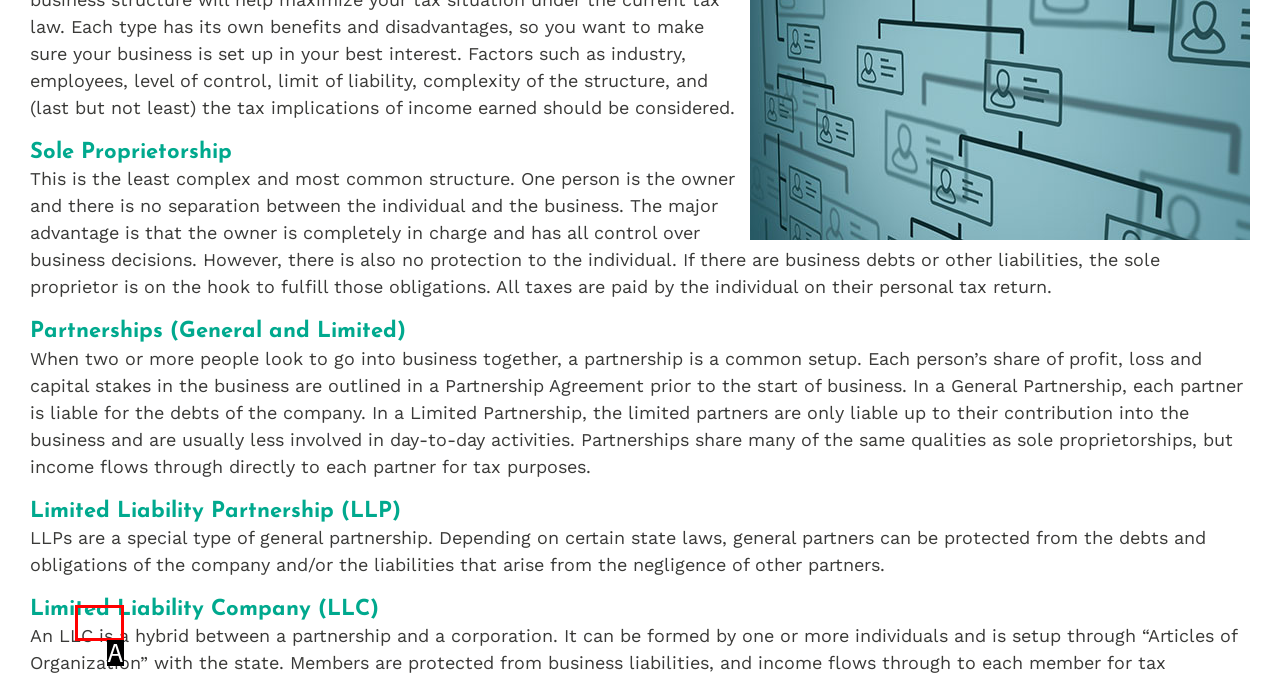Determine which HTML element corresponds to the description: Go to Top. Provide the letter of the correct option.

A